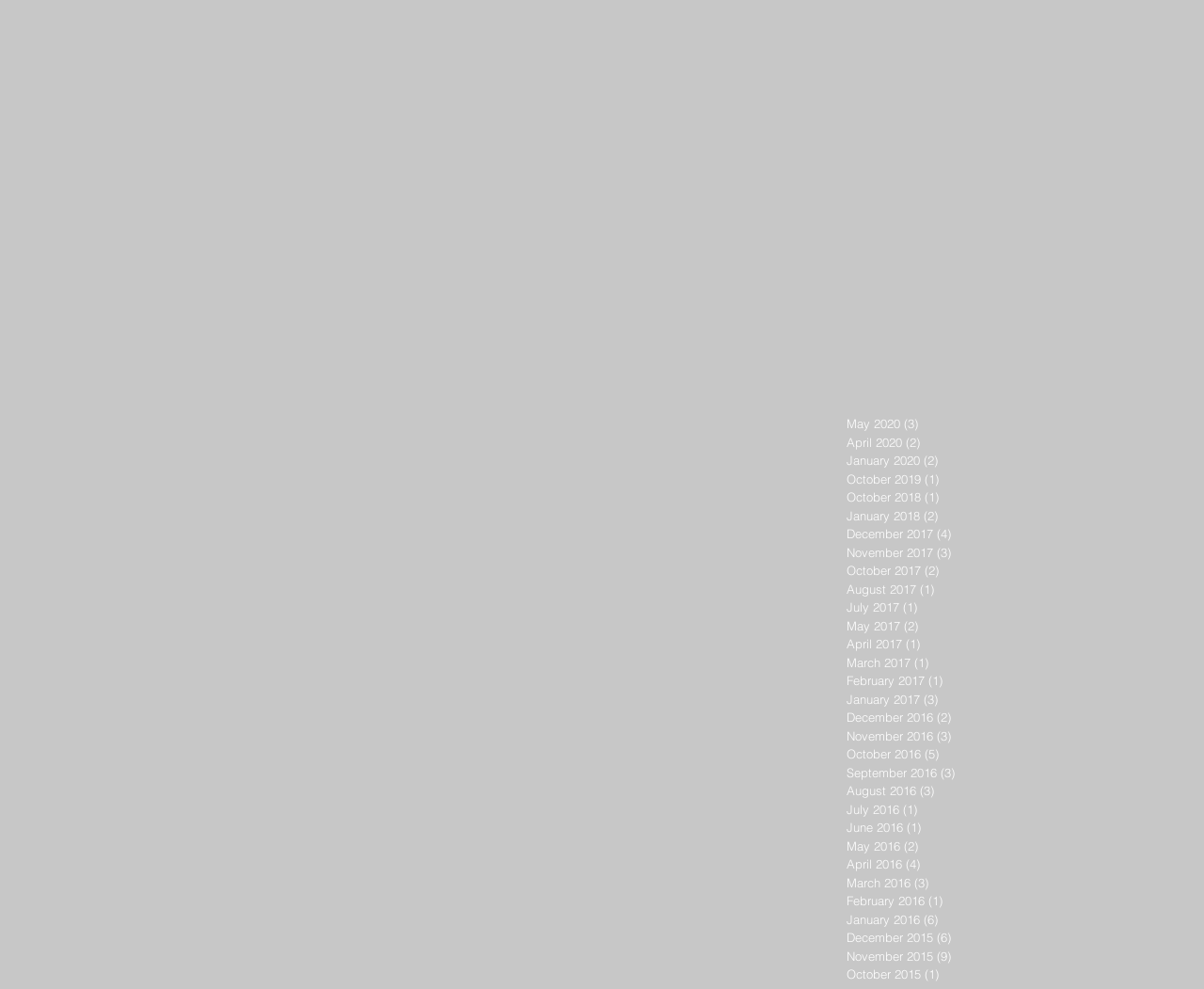How many posts are there in May 2020?
Refer to the image and answer the question using a single word or phrase.

3 posts